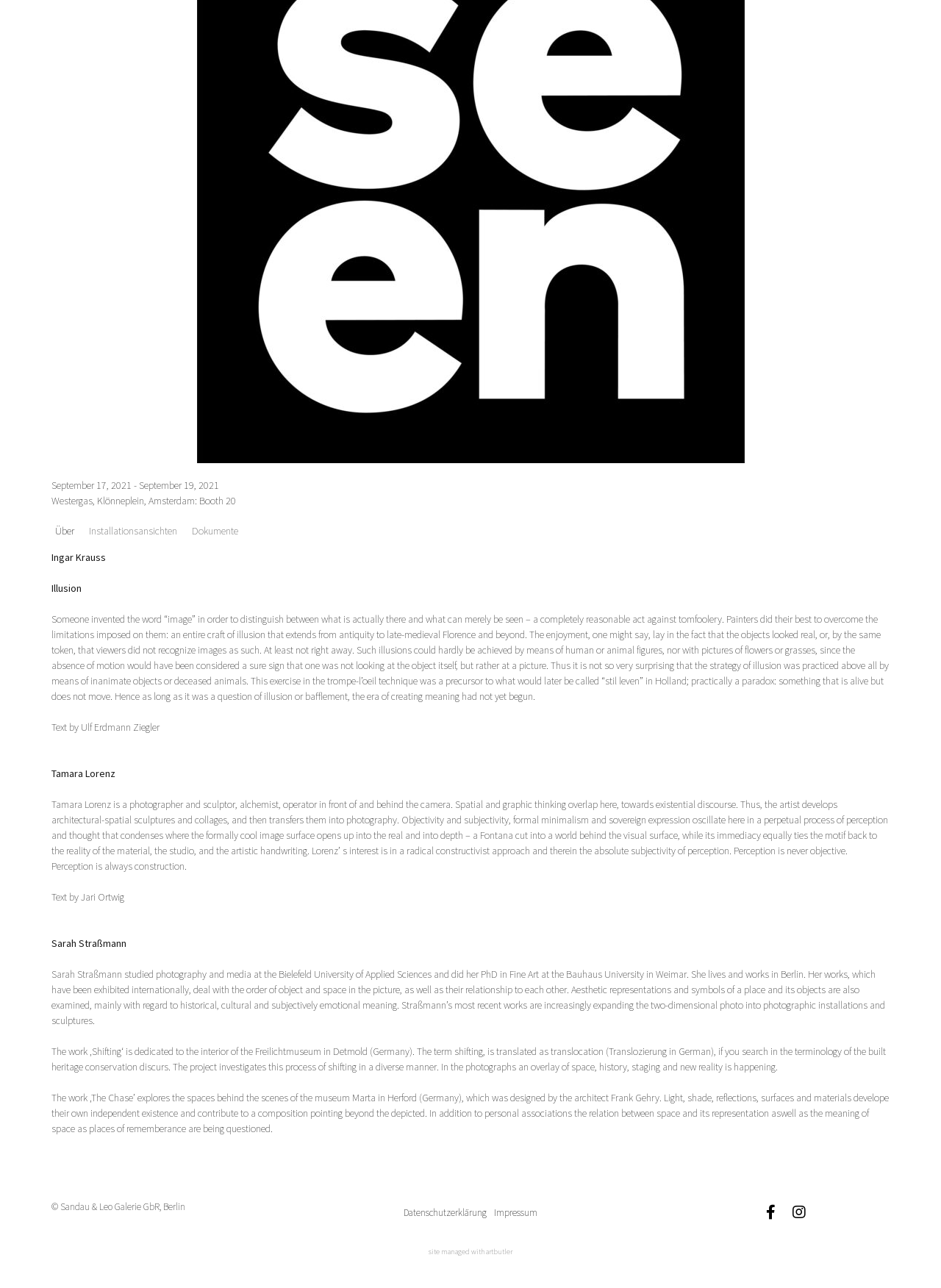Find the bounding box coordinates for the element described here: "Facebook-f".

[0.808, 0.933, 0.83, 0.949]